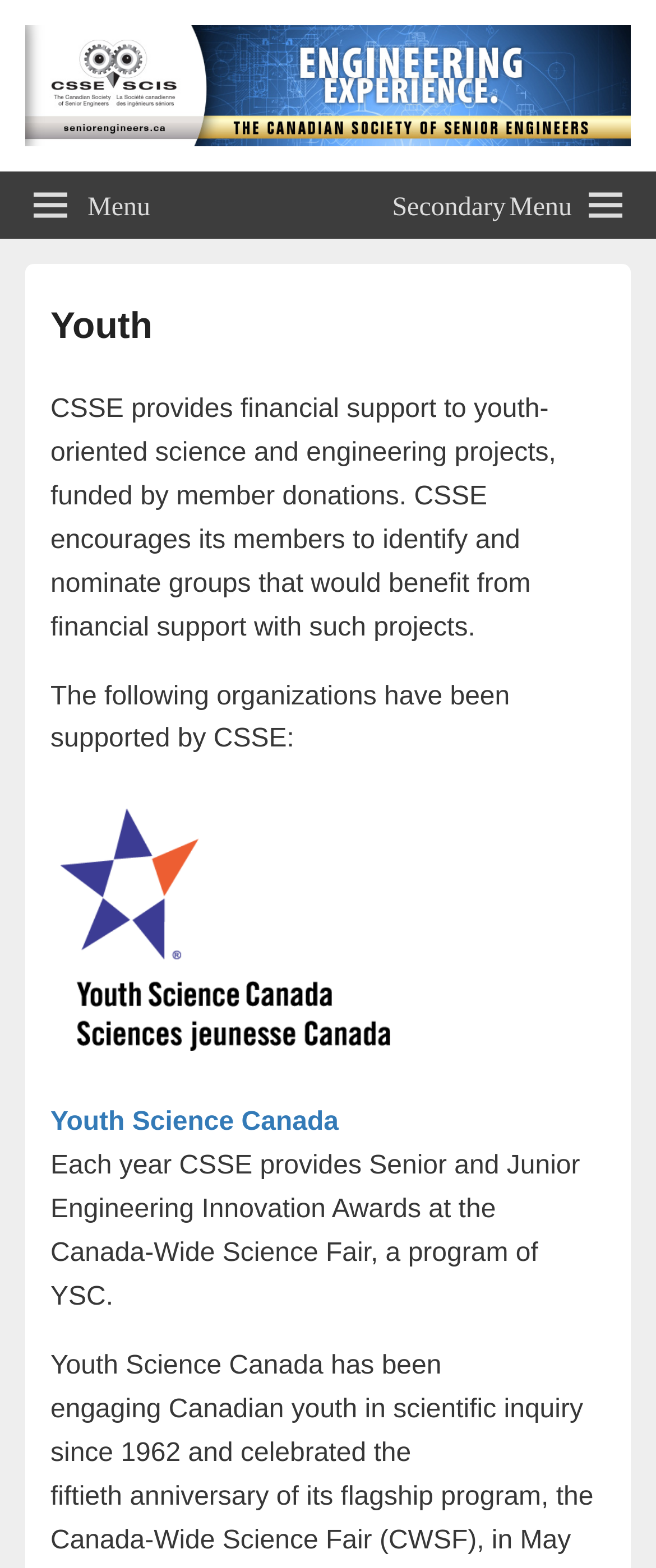Provide a one-word or brief phrase answer to the question:
What is the name of the organization?

CSSE